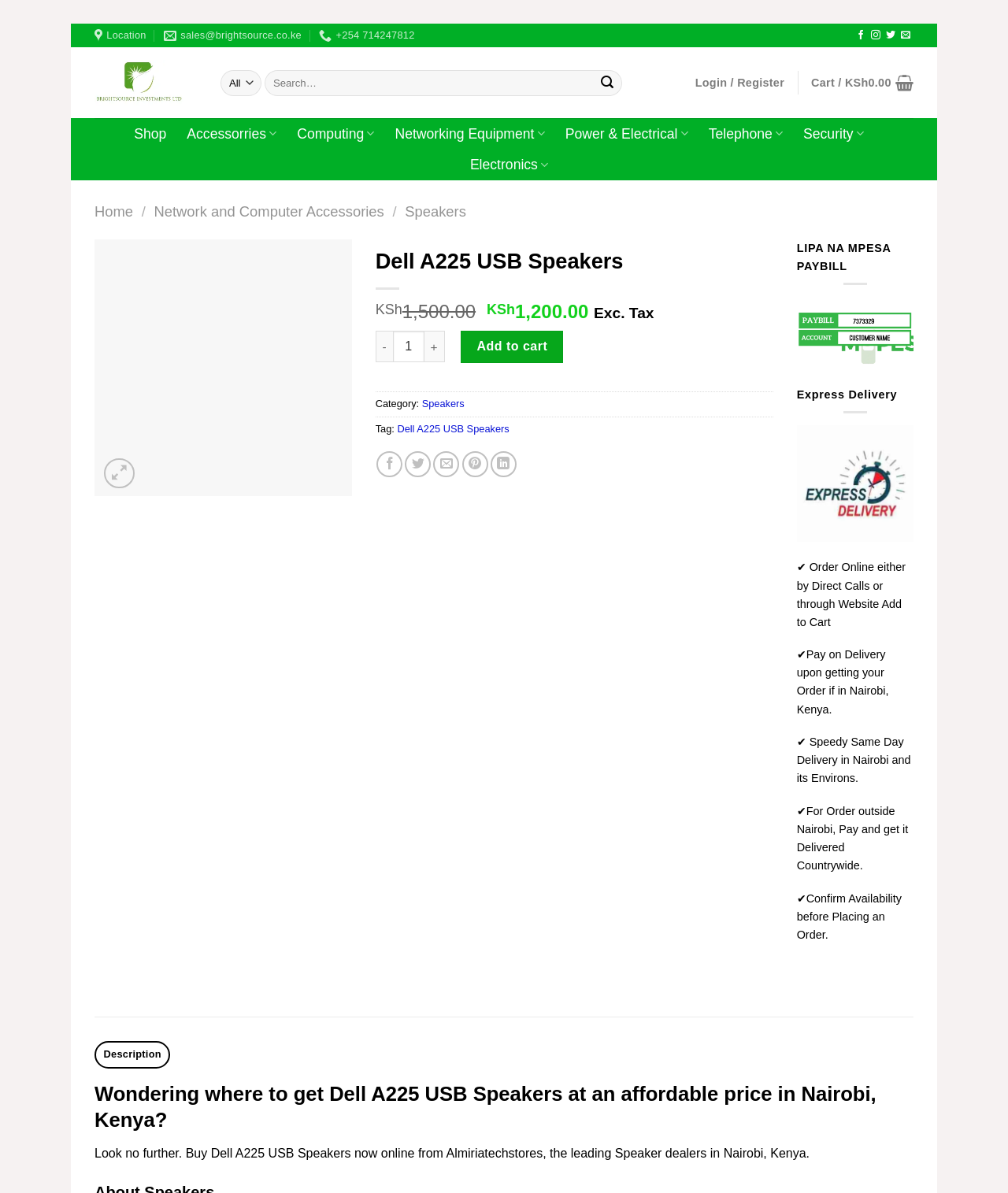Determine the main heading of the webpage and generate its text.

Dell A225 USB Speakers